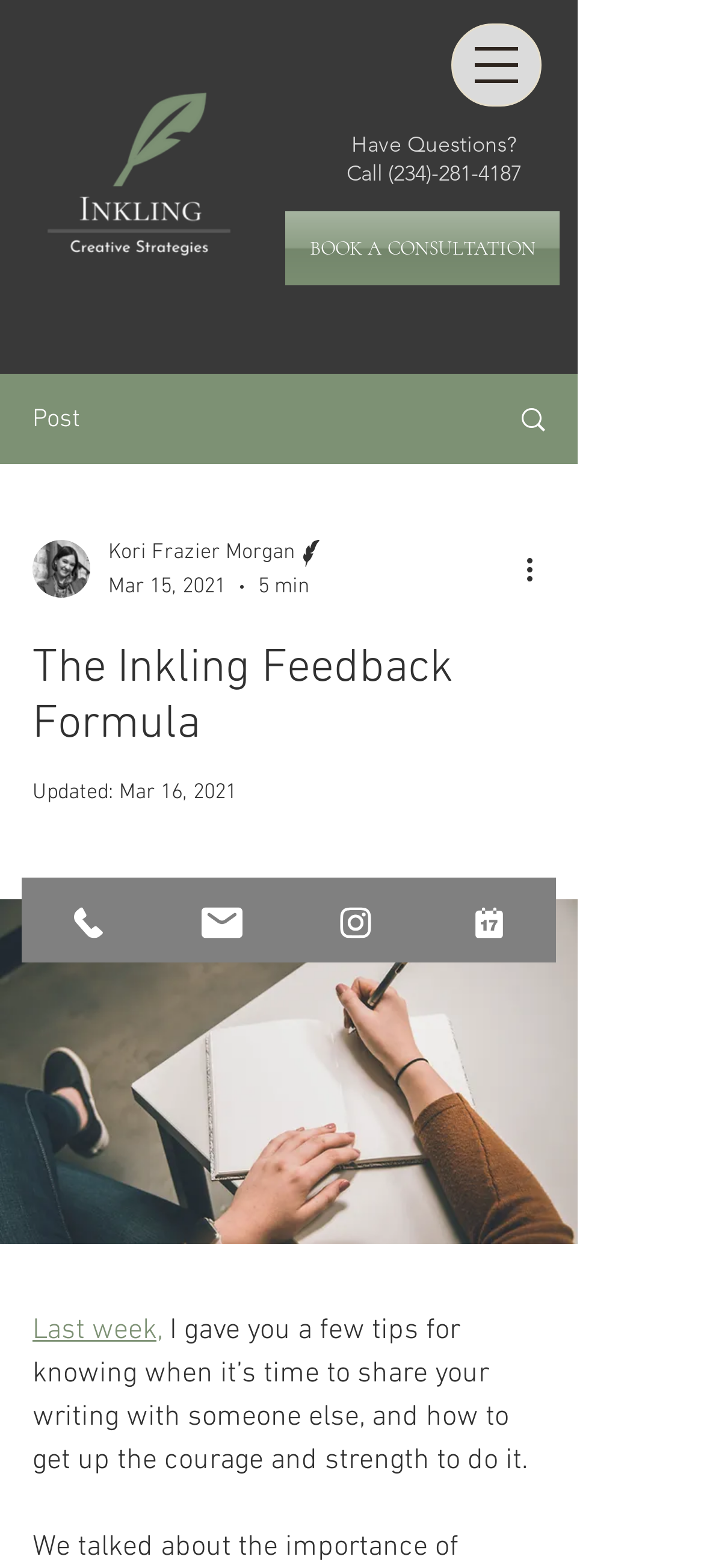What are the social media platforms available?
Based on the image content, provide your answer in one word or a short phrase.

Phone, Email, Instagram